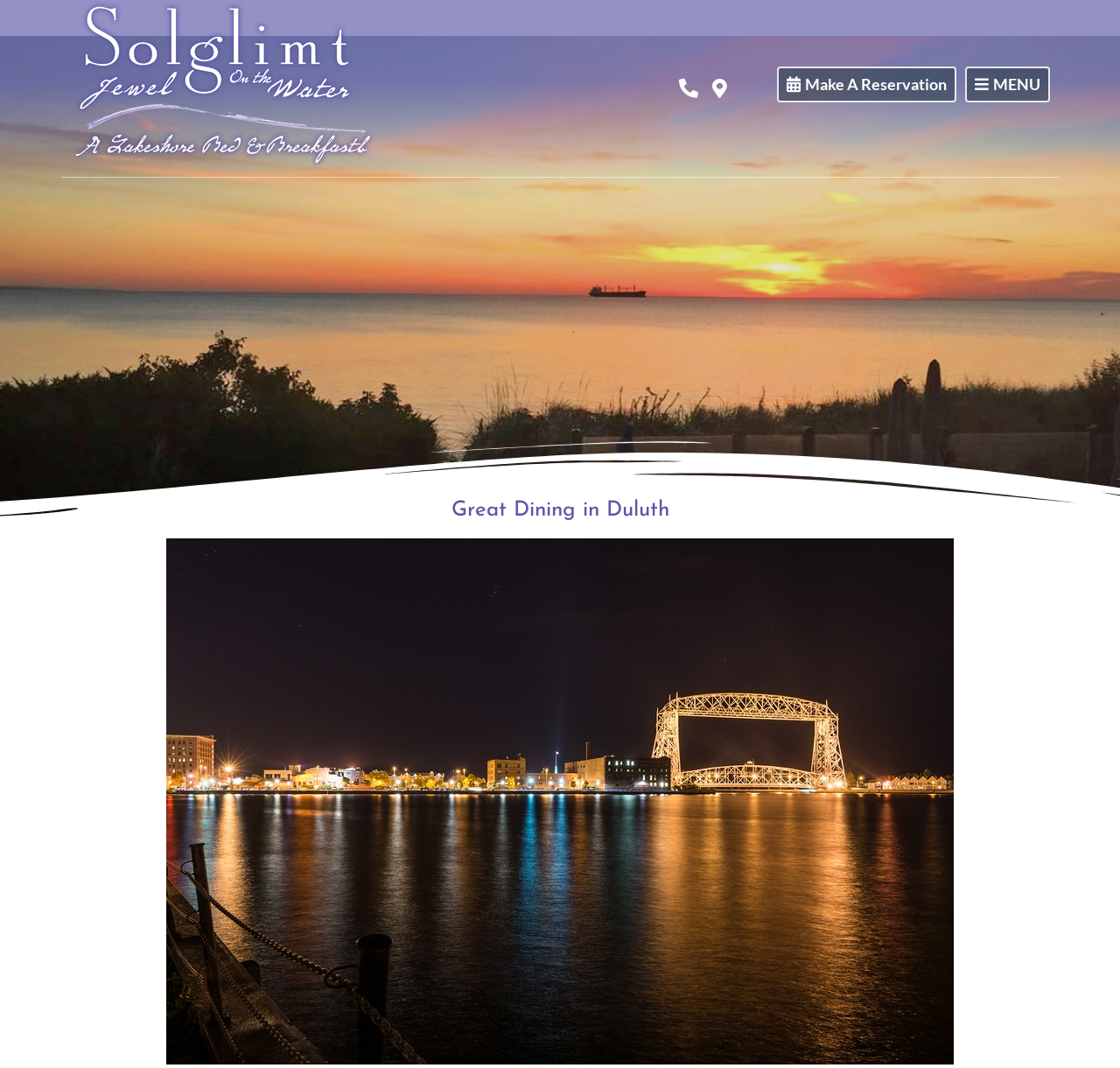Based on the image, provide a detailed response to the question:
Is there an image on the webpage?

I found an image element with the description 'Great Dining in Duluth 1', which suggests that there is an image on the webpage. Additionally, its bounding box coordinates indicate that it is located below the heading 'Great Dining in Duluth'.